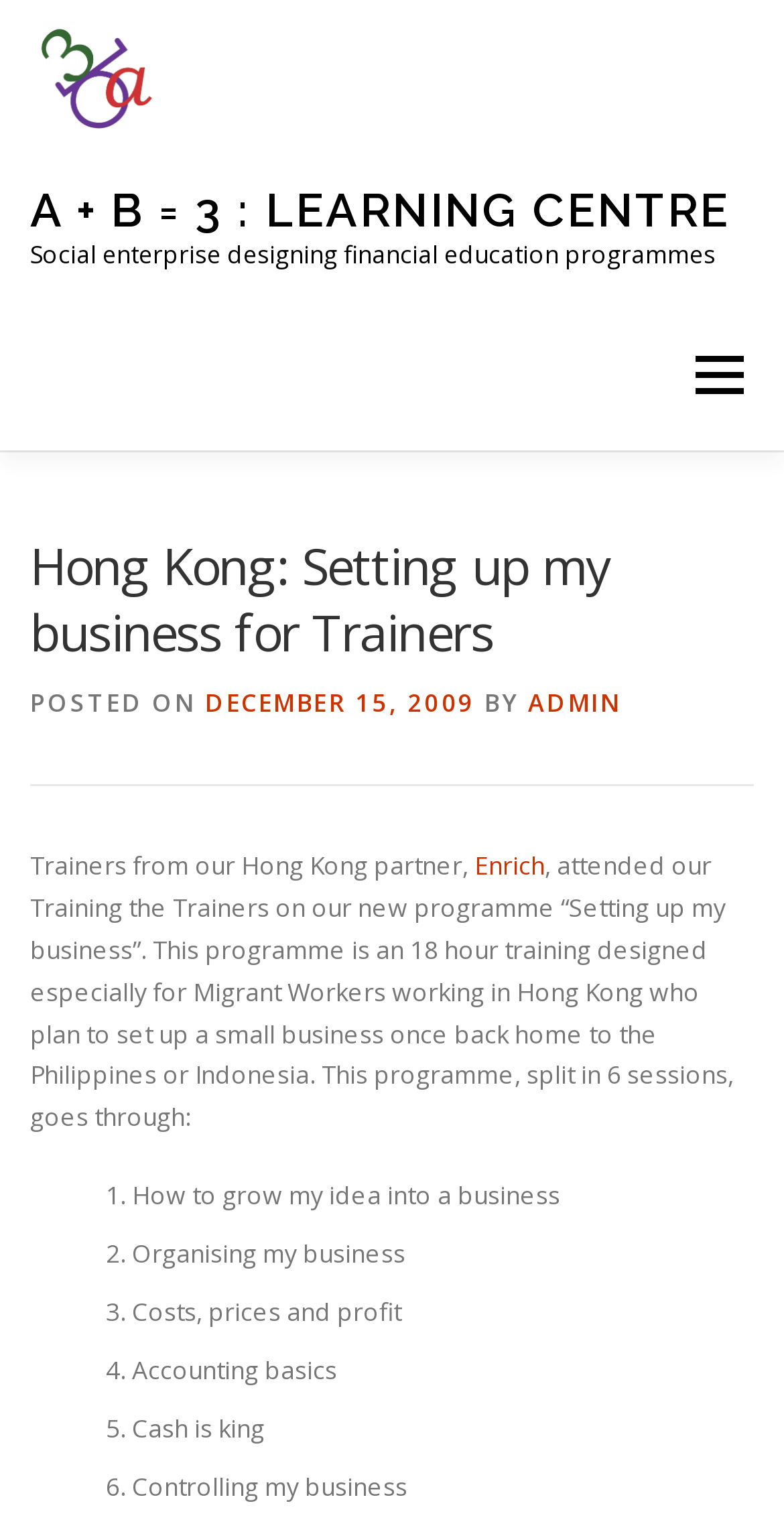What is the main heading of this webpage? Please extract and provide it.

Hong Kong: Setting up my business for Trainers